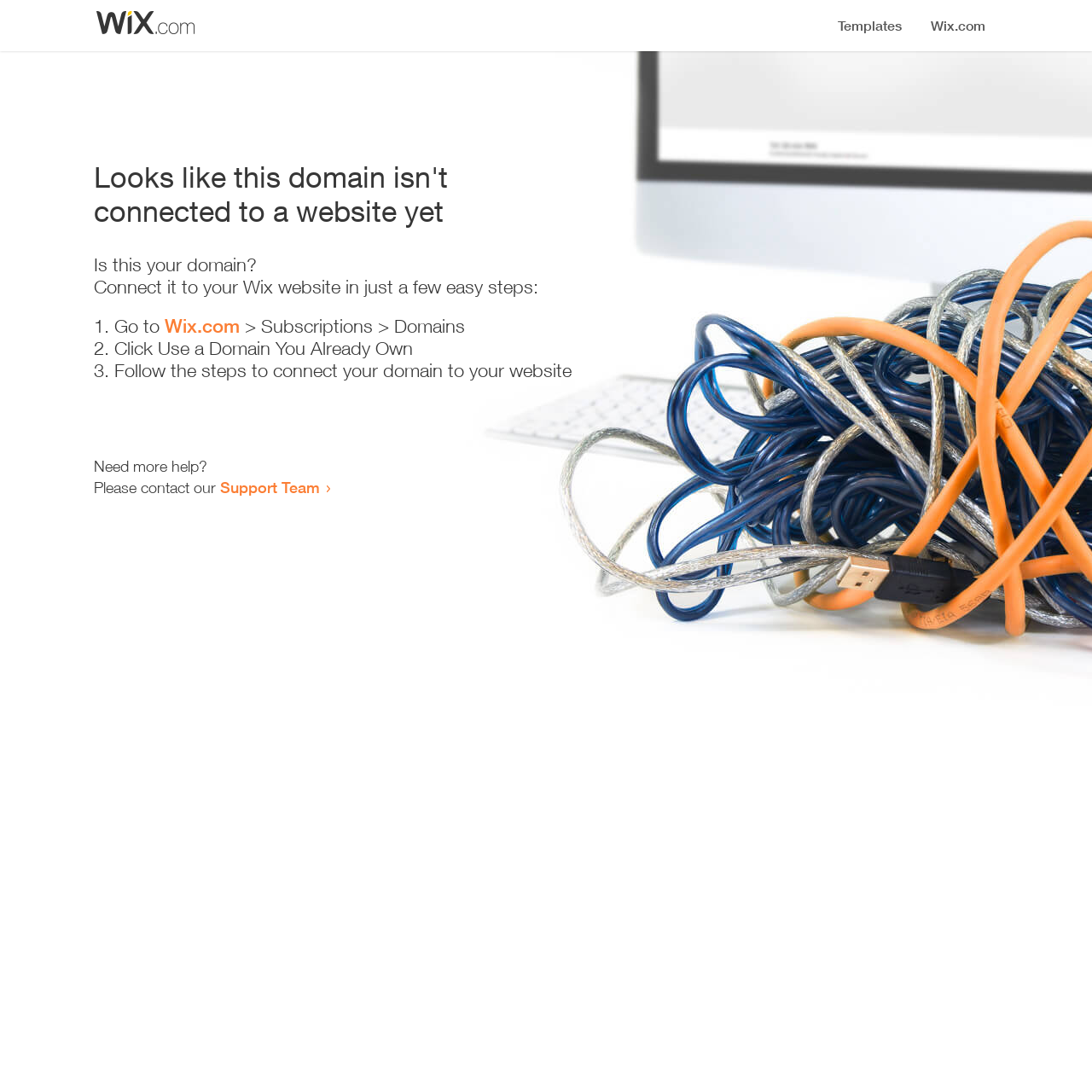Where should I go to start connecting my domain?
Please respond to the question with a detailed and well-explained answer.

The webpage instructs the user to 'Go to Wix.com' as the first step to connect their domain to a website, as indicated by the link 'Wix.com'.